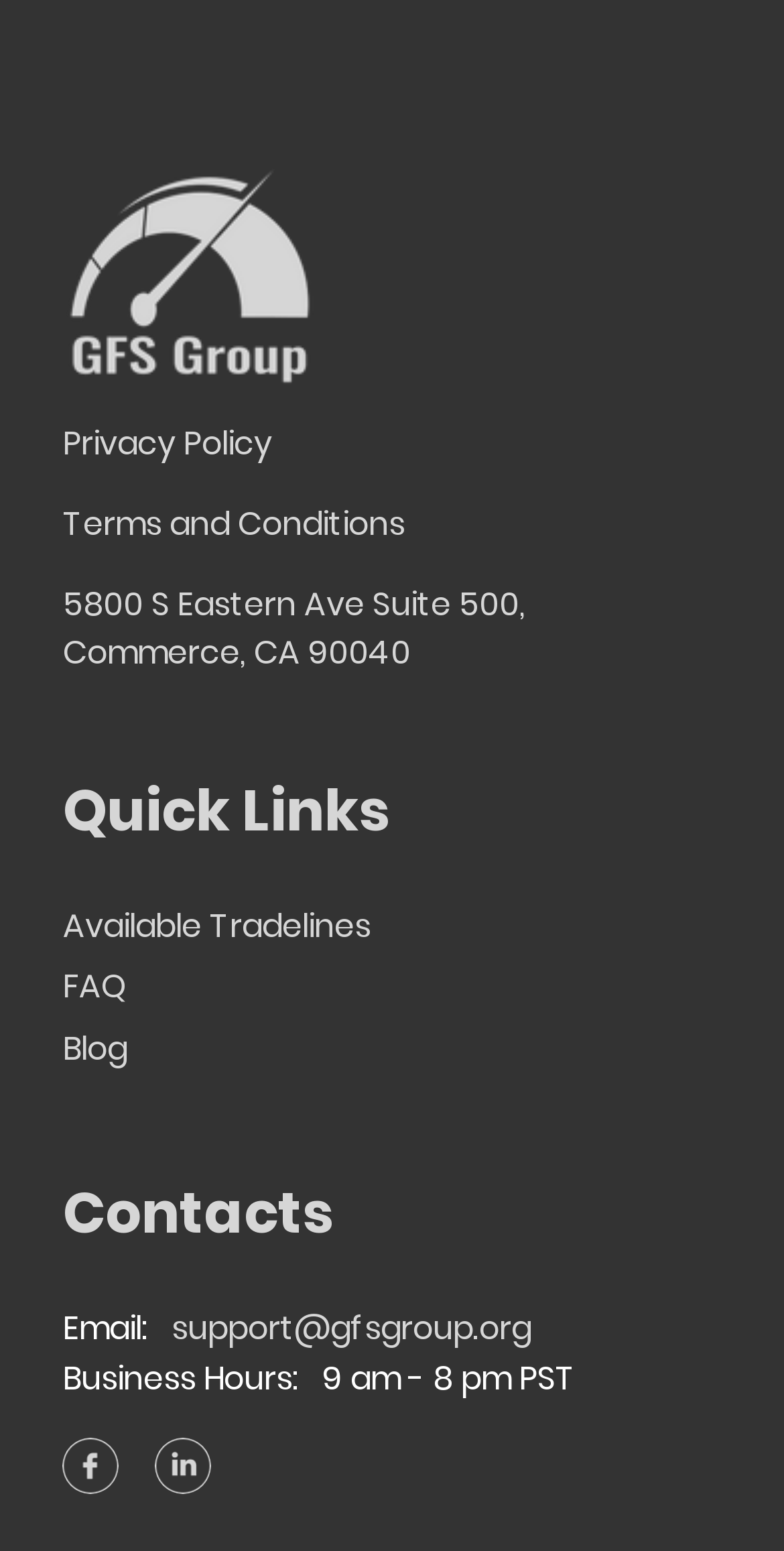What social media platforms does the company have?
Kindly give a detailed and elaborate answer to the question.

I found the social media platforms by looking at the footer section, where it lists the company's social media links, including Facebook and LinkedIn.